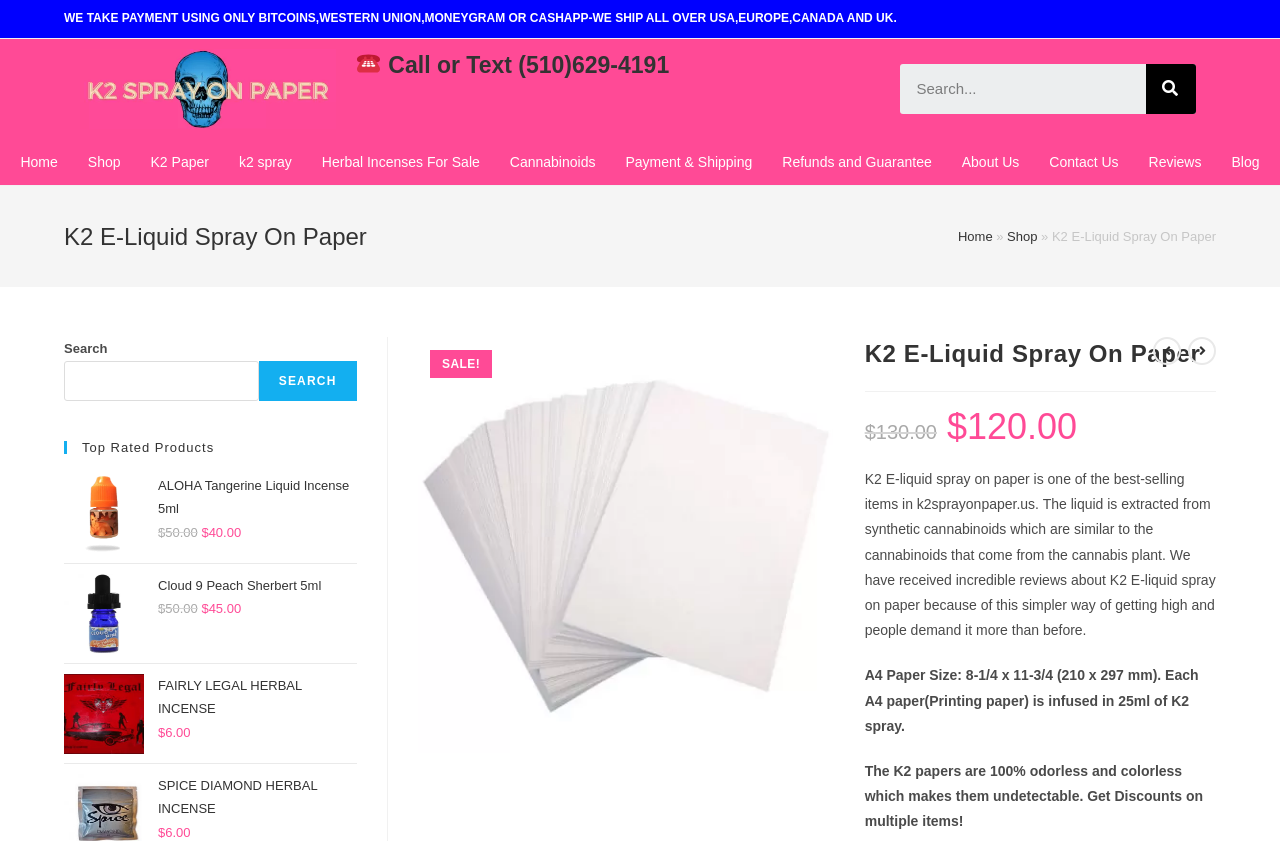Locate the bounding box coordinates of the area where you should click to accomplish the instruction: "View product details of Organic Dried Figs Slices".

None